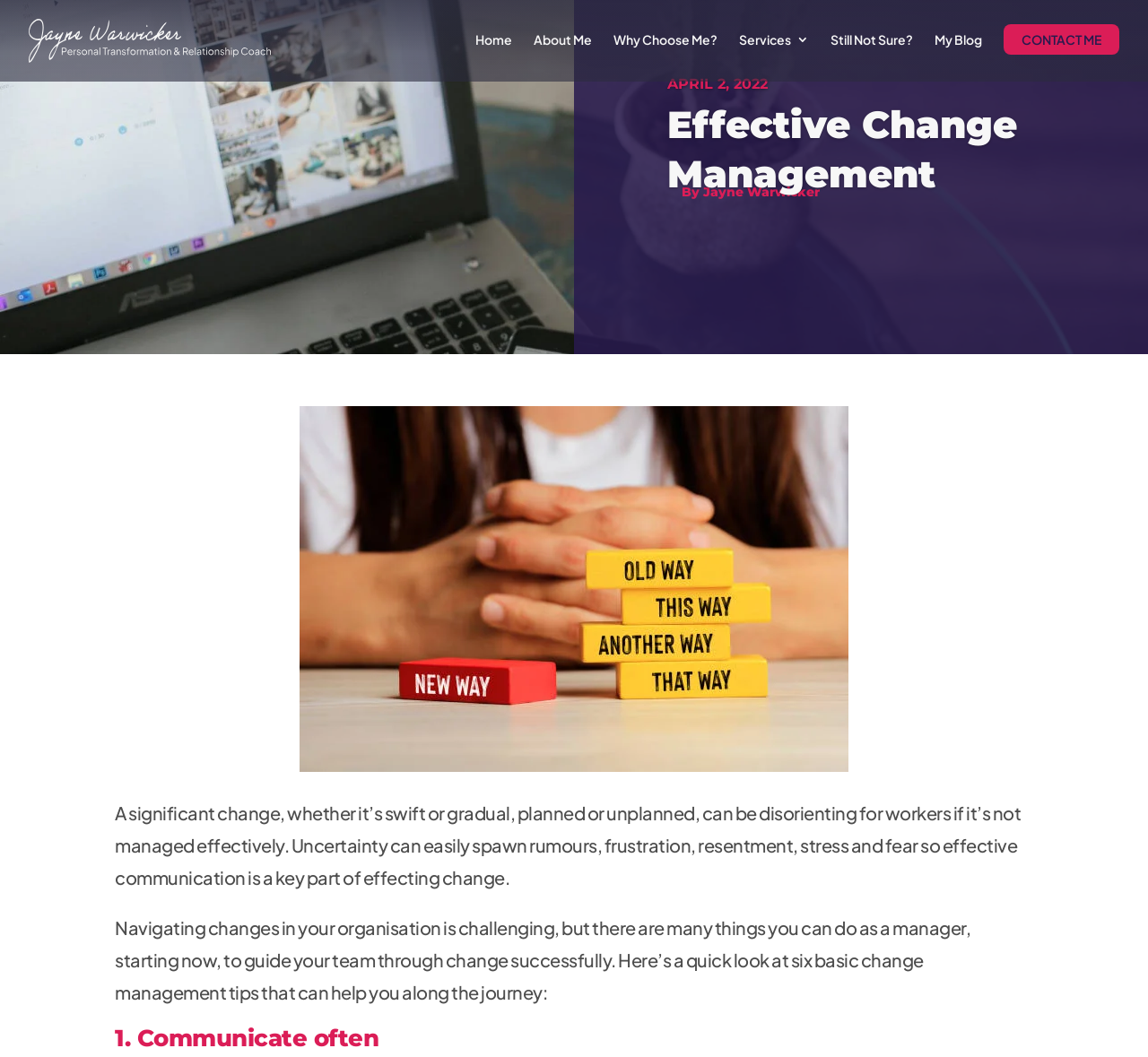Elaborate on the different components and information displayed on the webpage.

The webpage is about effective change management, with the title "Effective Change Management" prominently displayed. At the top left, there is a logo image and a link to "Jayne Warwicker Life Coach". Below this, there is a navigation menu with links to "Home", "About Me", "Why Choose Me?", "Services 3", "Still Not Sure?", "My Blog", and "CONTACT ME", arranged horizontally across the top of the page.

In the main content area, there is a table with a heading "APRIL 2, 2022" at the top. Below this, there is a subheading "Effective Change Management" followed by the author's name "By Jayne Warwicker". To the left of this text, there is a large image that takes up about half of the page's width.

The main content of the page is a block of text that discusses the importance of effective change management in organizations. It explains how uncertainty can lead to negative consequences and emphasizes the need for effective communication. The text is divided into two paragraphs, with the first paragraph discussing the challenges of change management and the second paragraph introducing six basic change management tips to help guide teams through change successfully.

Overall, the webpage has a clean and simple layout, with a clear focus on the topic of effective change management.